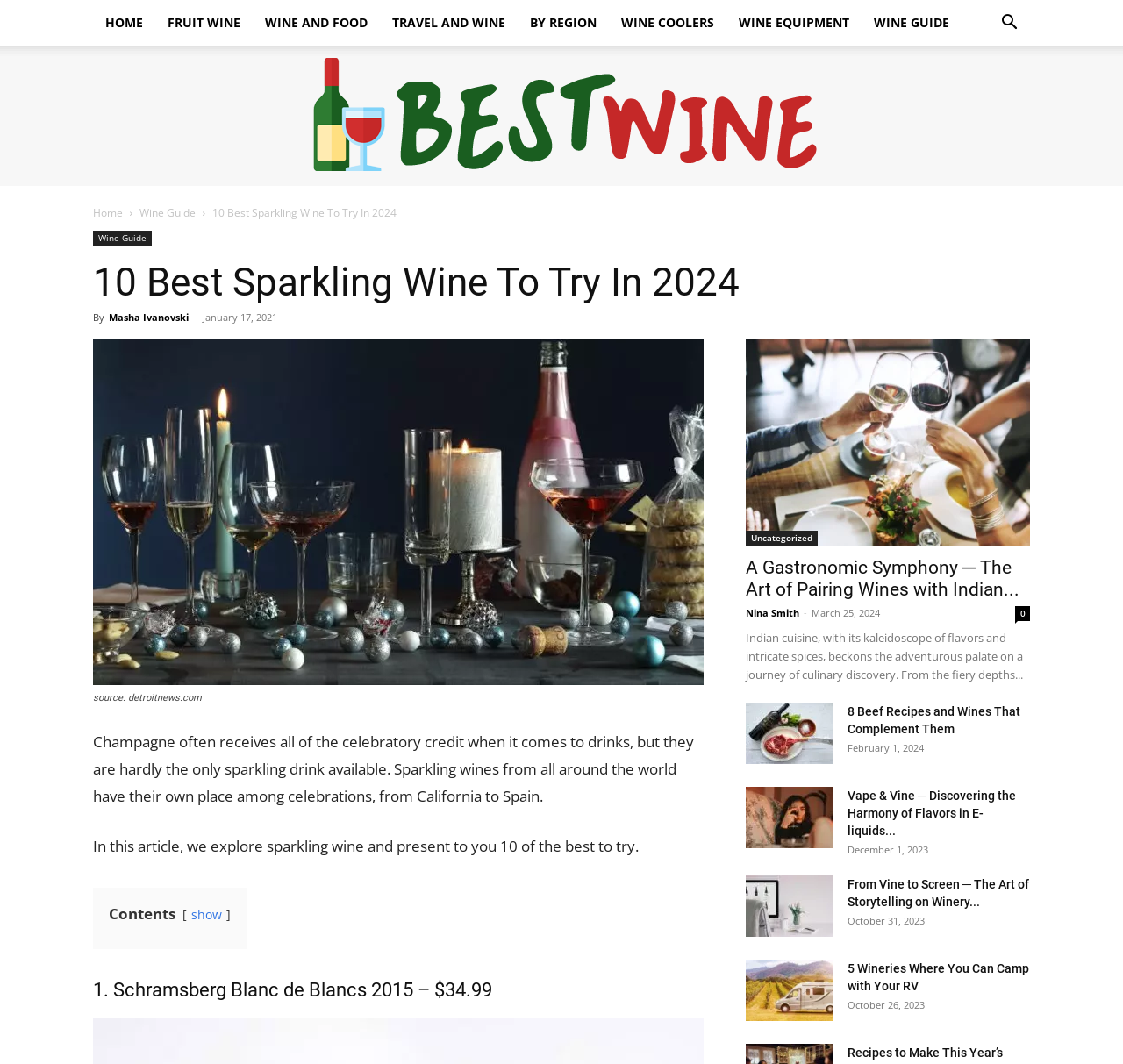Locate the bounding box coordinates of the clickable region necessary to complete the following instruction: "check book reviews". Provide the coordinates in the format of four float numbers between 0 and 1, i.e., [left, top, right, bottom].

None